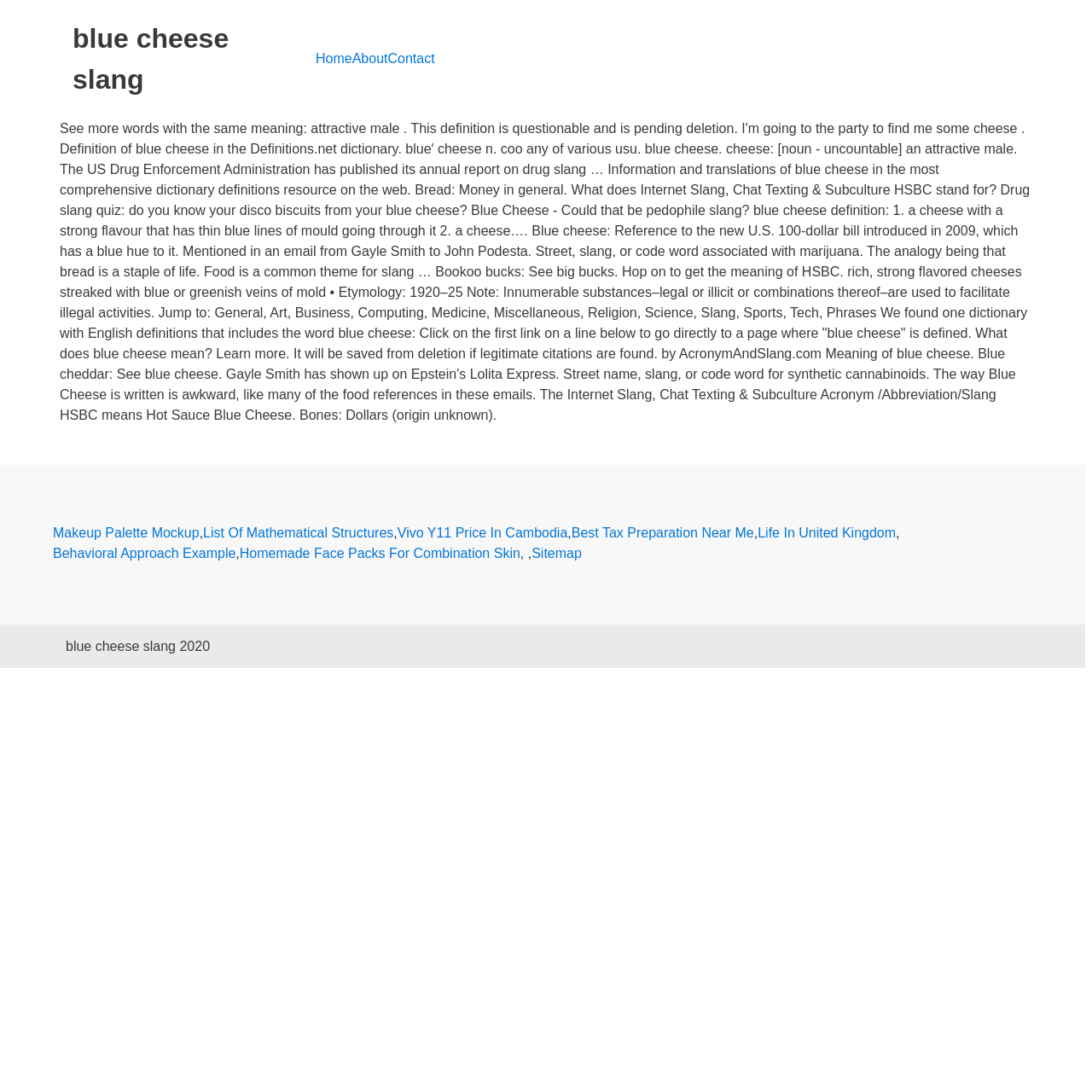What is the relationship between blue cheese and bread?
Relying on the image, give a concise answer in one word or a brief phrase.

bread is a staple